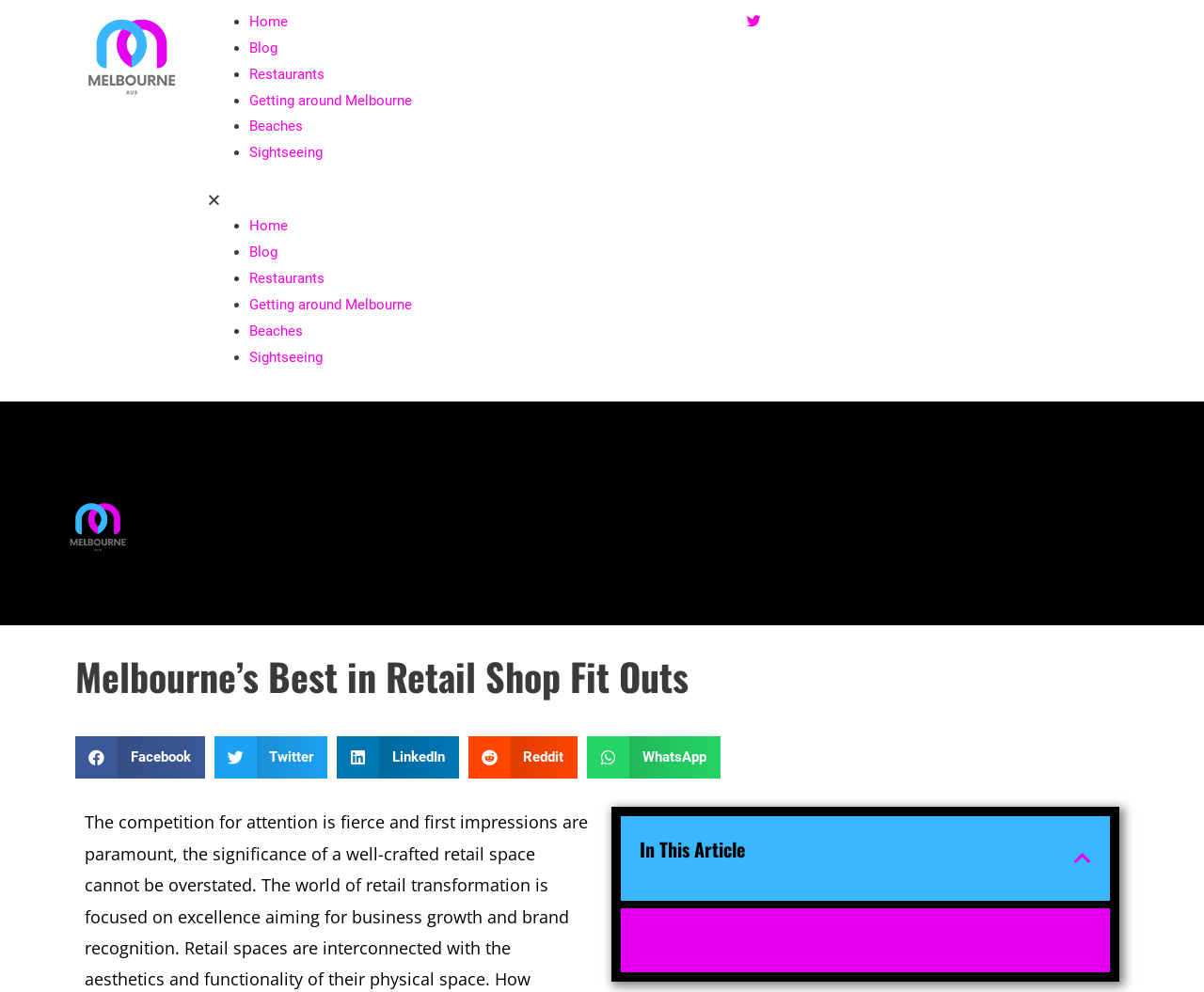Find the bounding box coordinates of the clickable area that will achieve the following instruction: "Toggle the menu".

[0.172, 0.189, 0.602, 0.216]